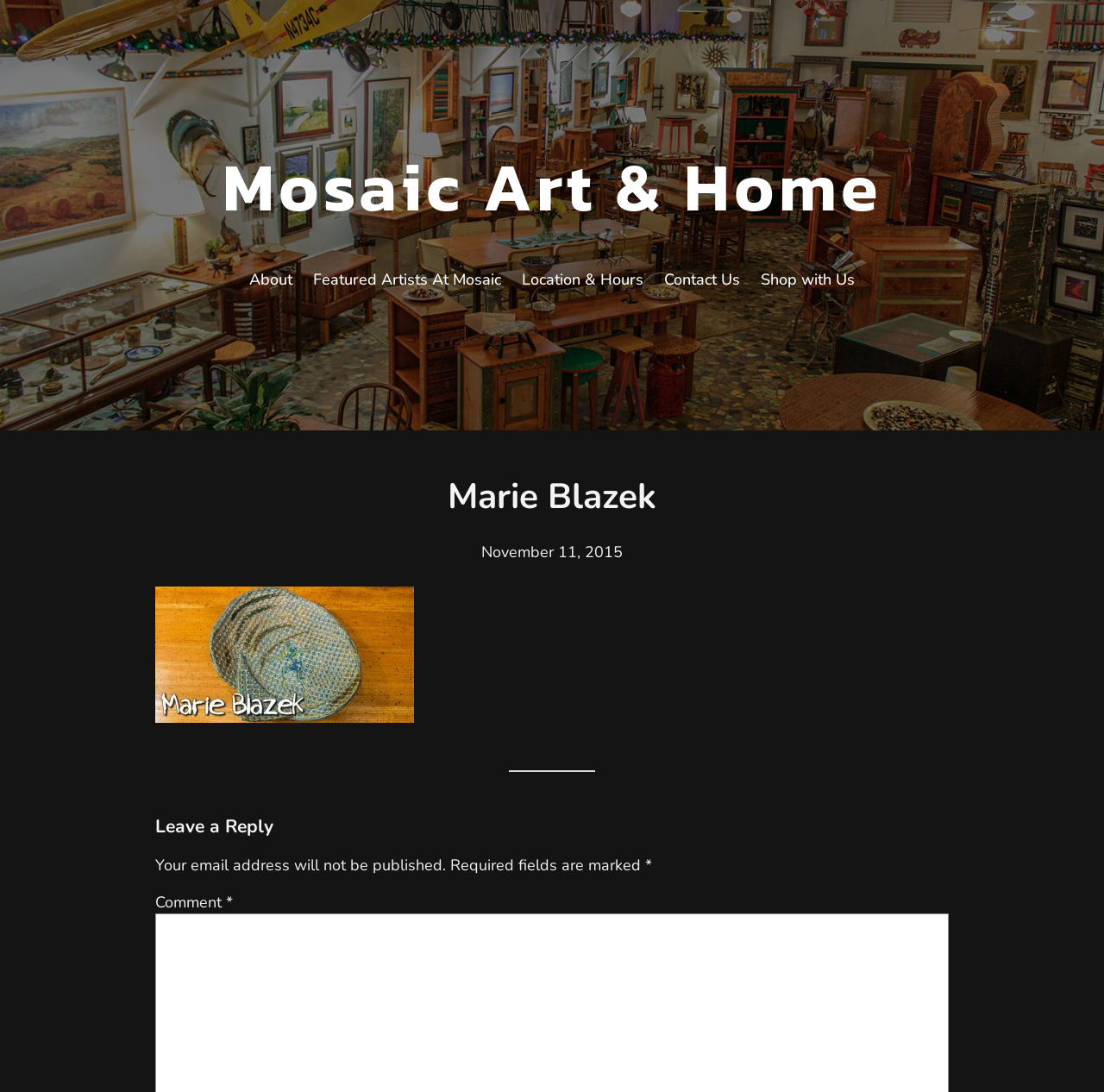Give a one-word or short phrase answer to the question: 
How many navigation links are there?

5